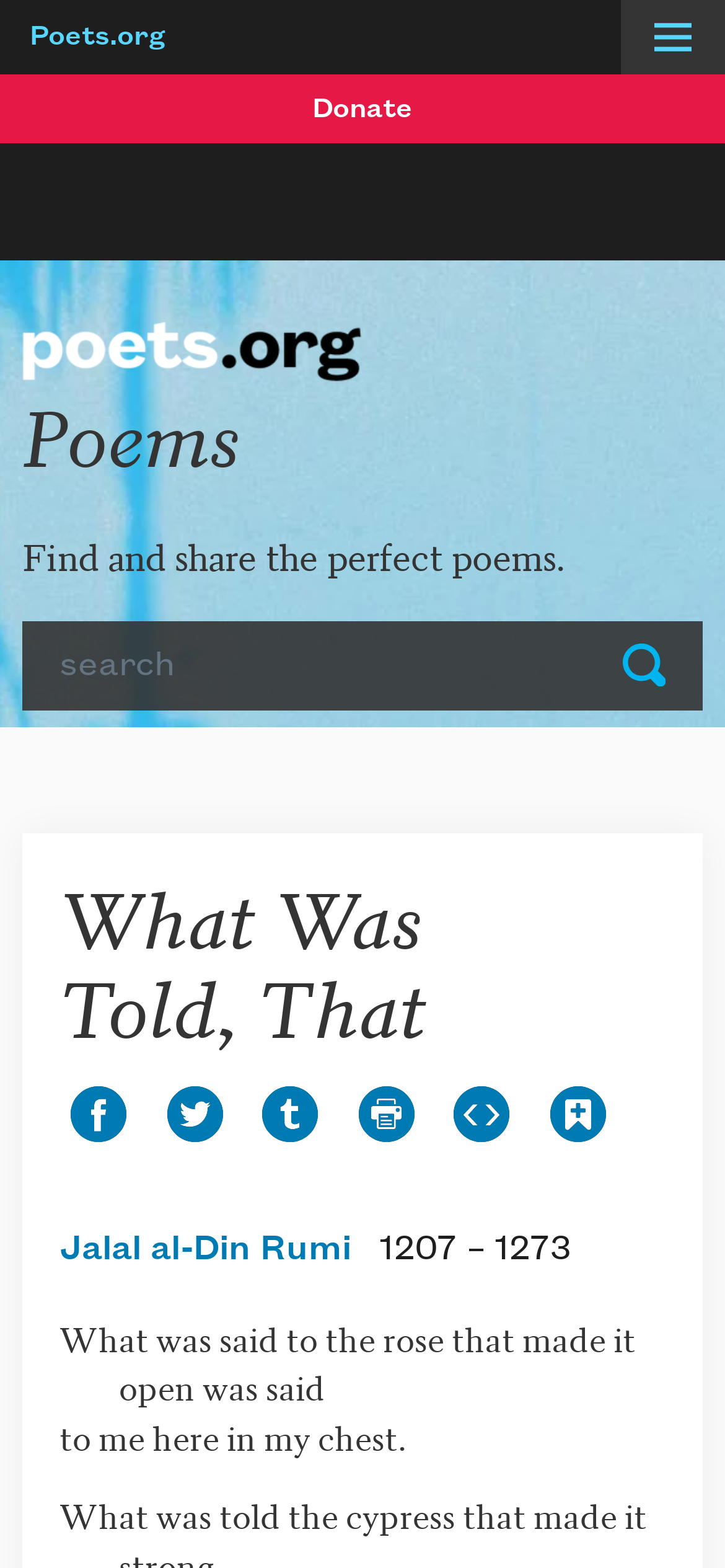Locate the bounding box coordinates of the element that should be clicked to execute the following instruction: "Donate to Poets.org".

[0.0, 0.047, 1.0, 0.092]